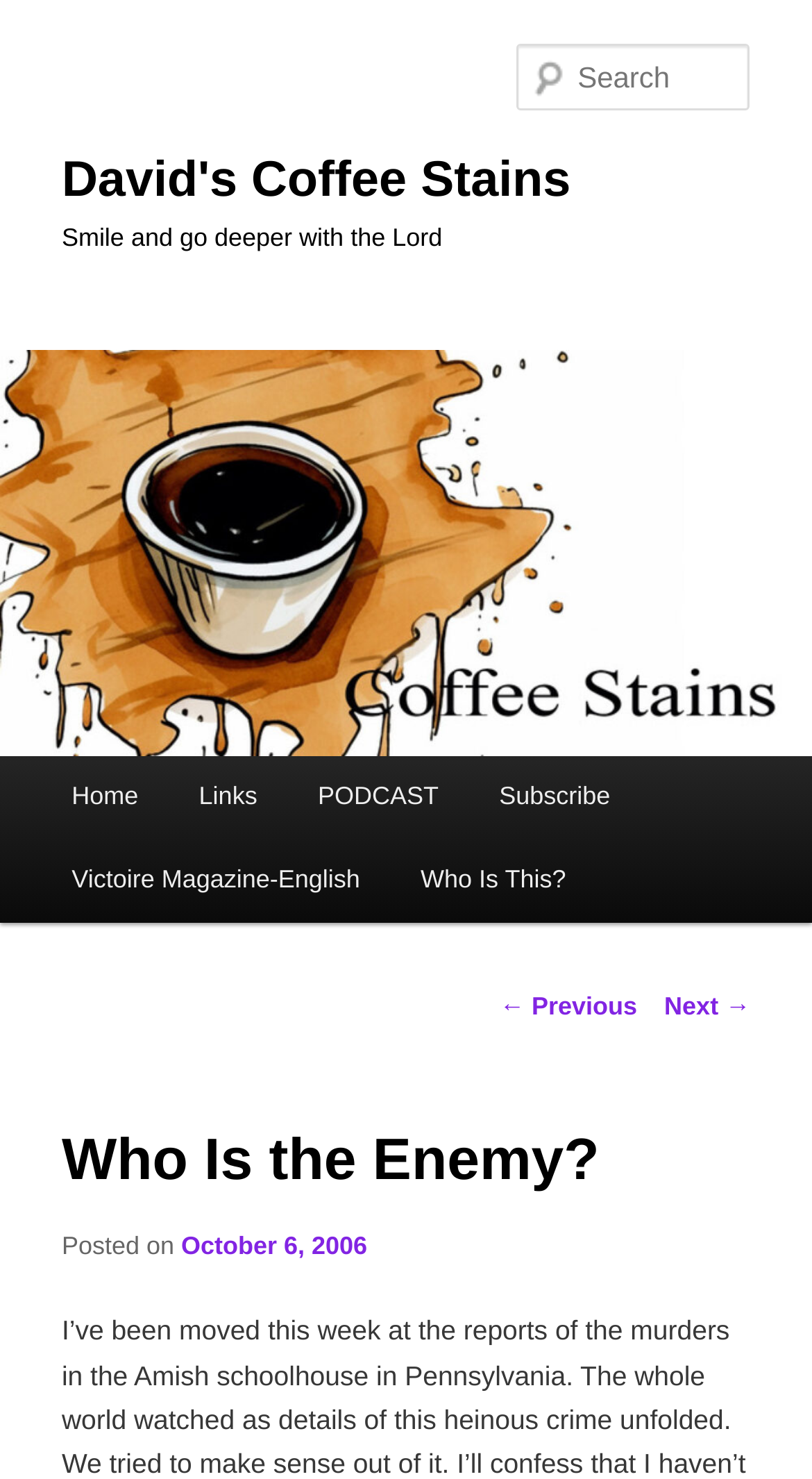Pinpoint the bounding box coordinates of the area that should be clicked to complete the following instruction: "go to home page". The coordinates must be given as four float numbers between 0 and 1, i.e., [left, top, right, bottom].

[0.051, 0.512, 0.208, 0.568]